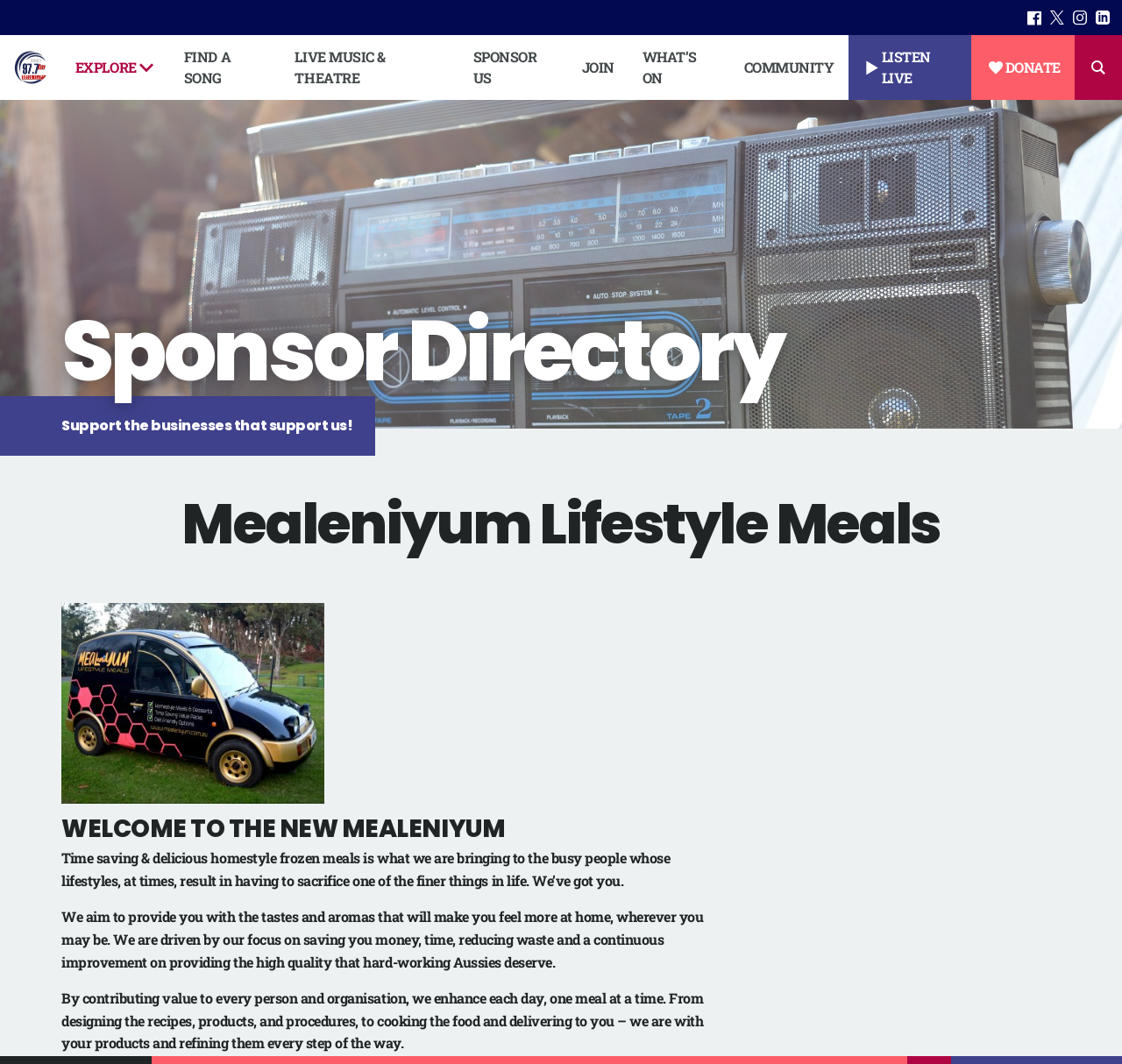Indicate the bounding box coordinates of the element that needs to be clicked to satisfy the following instruction: "Find a Song". The coordinates should be four float numbers between 0 and 1, i.e., [left, top, right, bottom].

[0.152, 0.033, 0.25, 0.094]